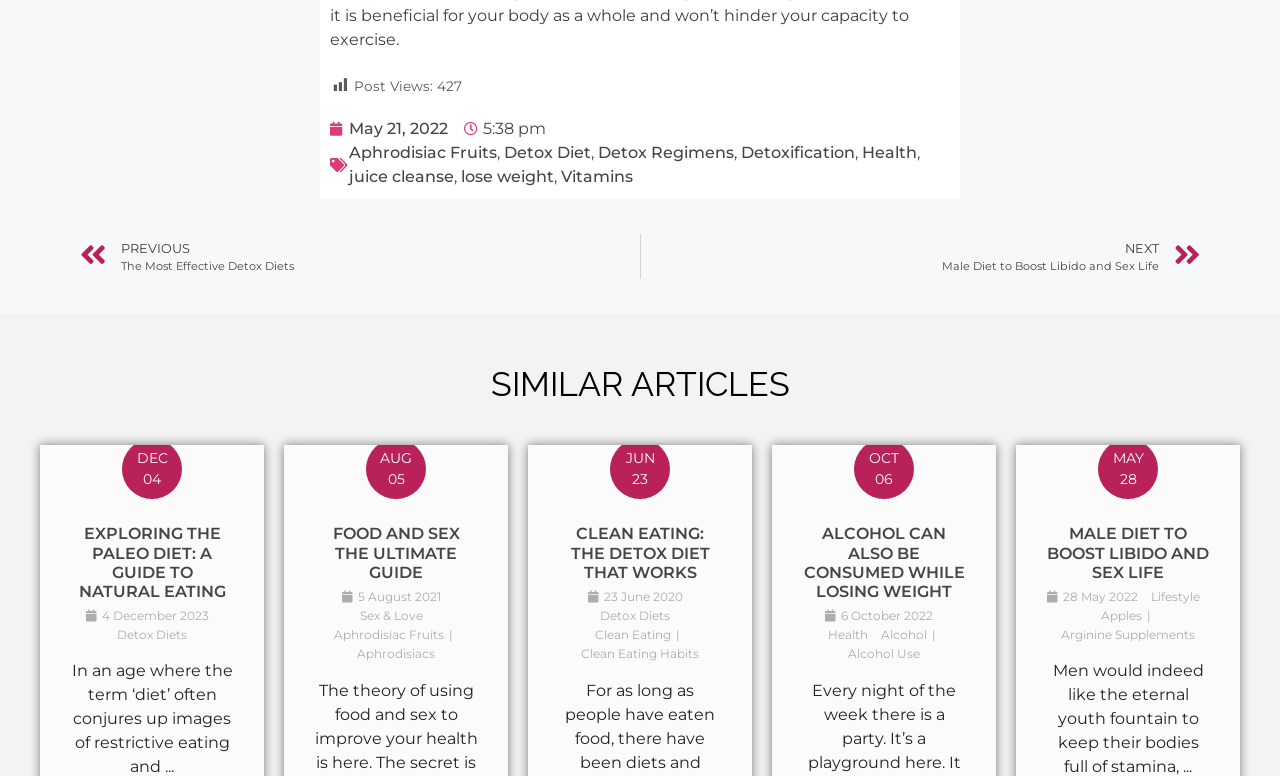What is the date of the article 'Alcohol Can Also Be Consumed While Losing Weight'?
Provide an in-depth and detailed answer to the question.

The date of the article 'Alcohol Can Also Be Consumed While Losing Weight' is mentioned below the article title, which is '6 October 2022'.